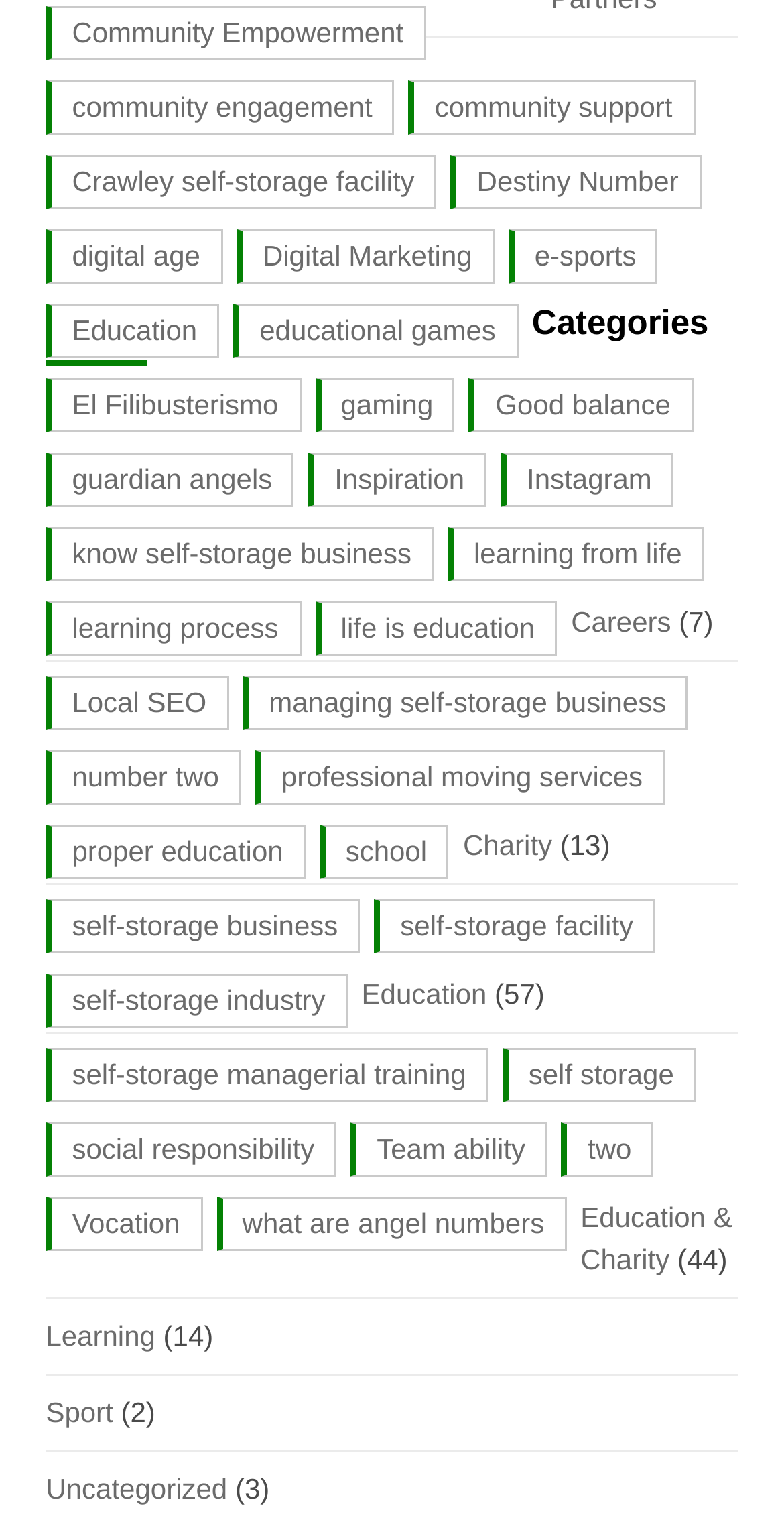Determine the bounding box coordinates of the section to be clicked to follow the instruction: "Check out TOOLBOX". The coordinates should be given as four float numbers between 0 and 1, formatted as [left, top, right, bottom].

None